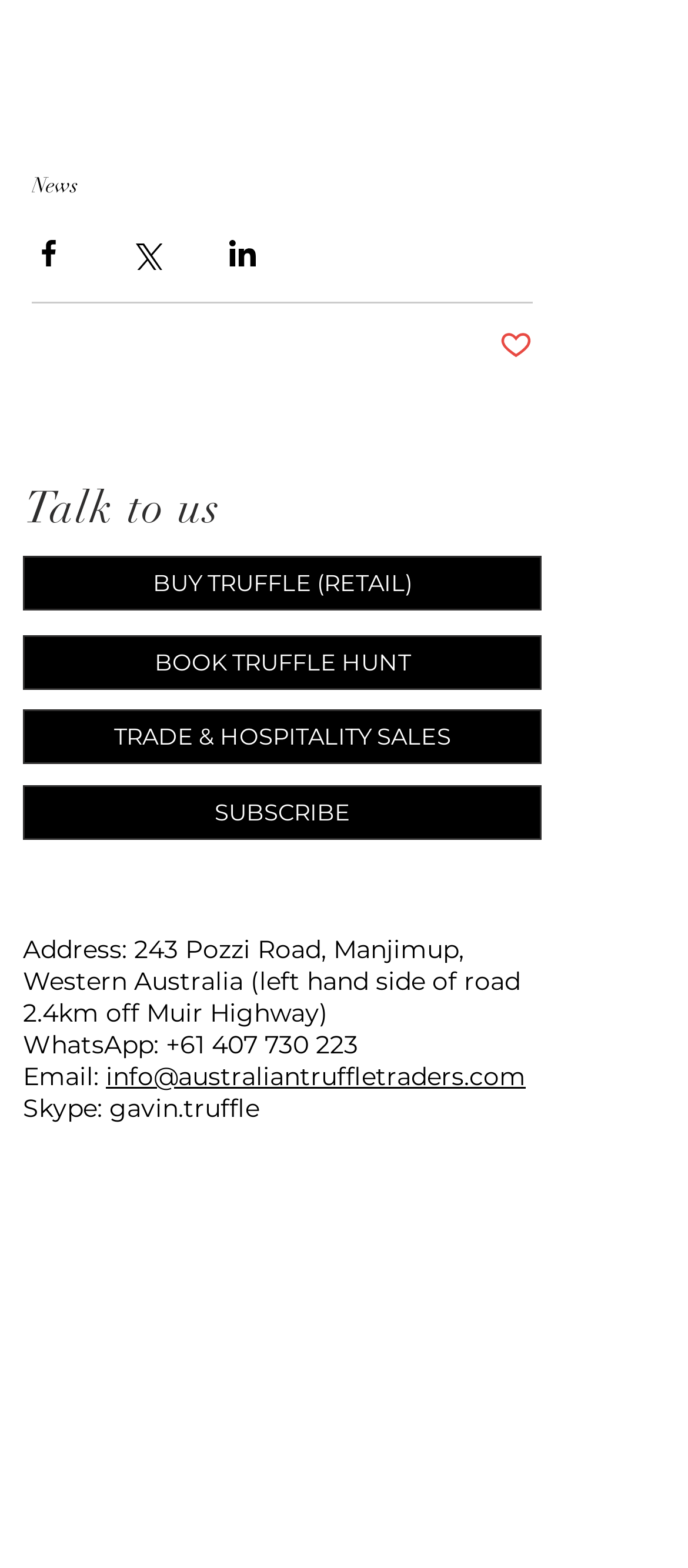What is the phone number for WhatsApp?
Use the screenshot to answer the question with a single word or phrase.

+61 407 730 223